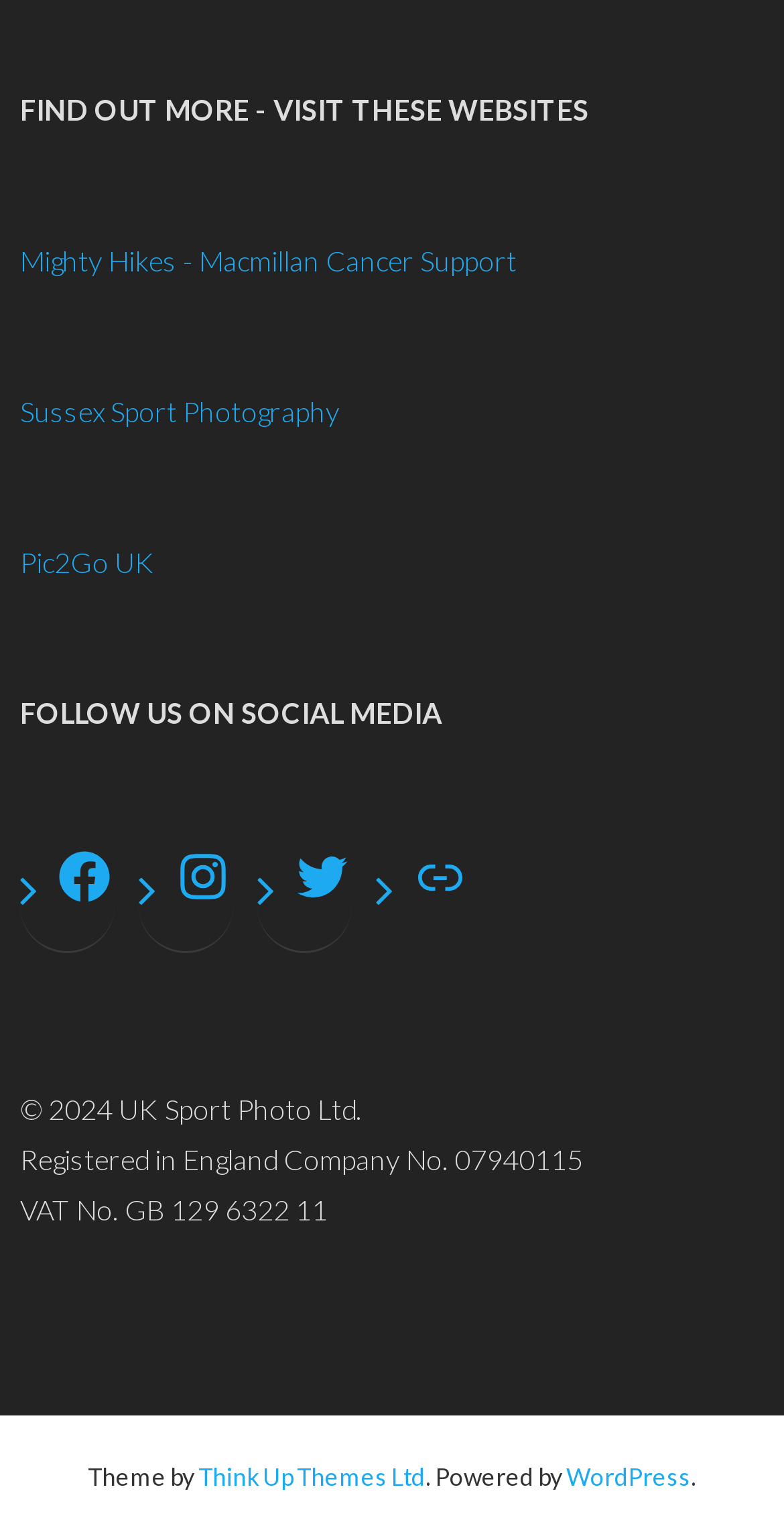Answer the following inquiry with a single word or phrase:
How many social media links are available?

4